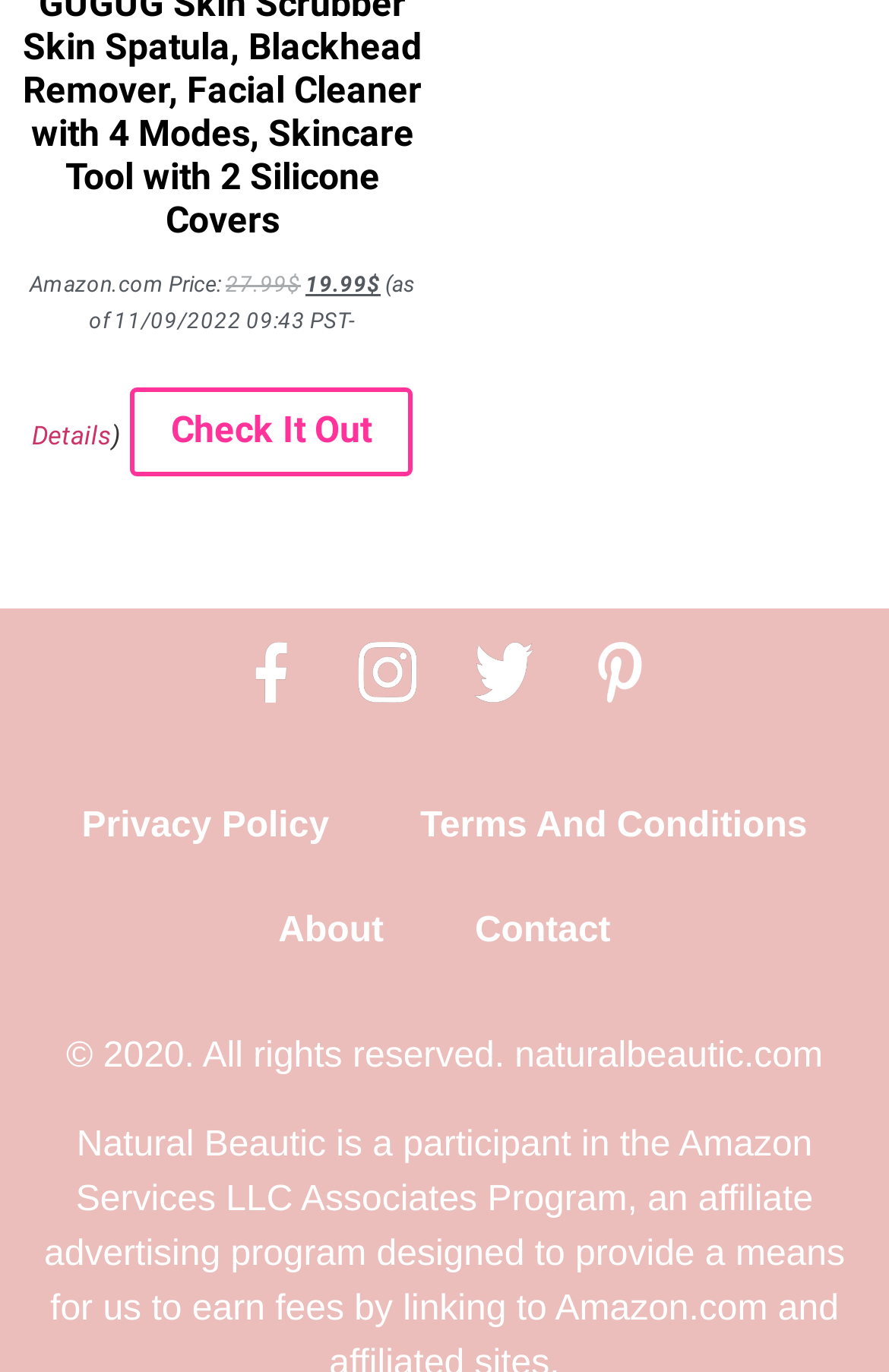For the following element description, predict the bounding box coordinates in the format (top-left x, top-left y, bottom-right x, bottom-right y). All values should be floating point numbers between 0 and 1. Description: About

[0.262, 0.641, 0.483, 0.718]